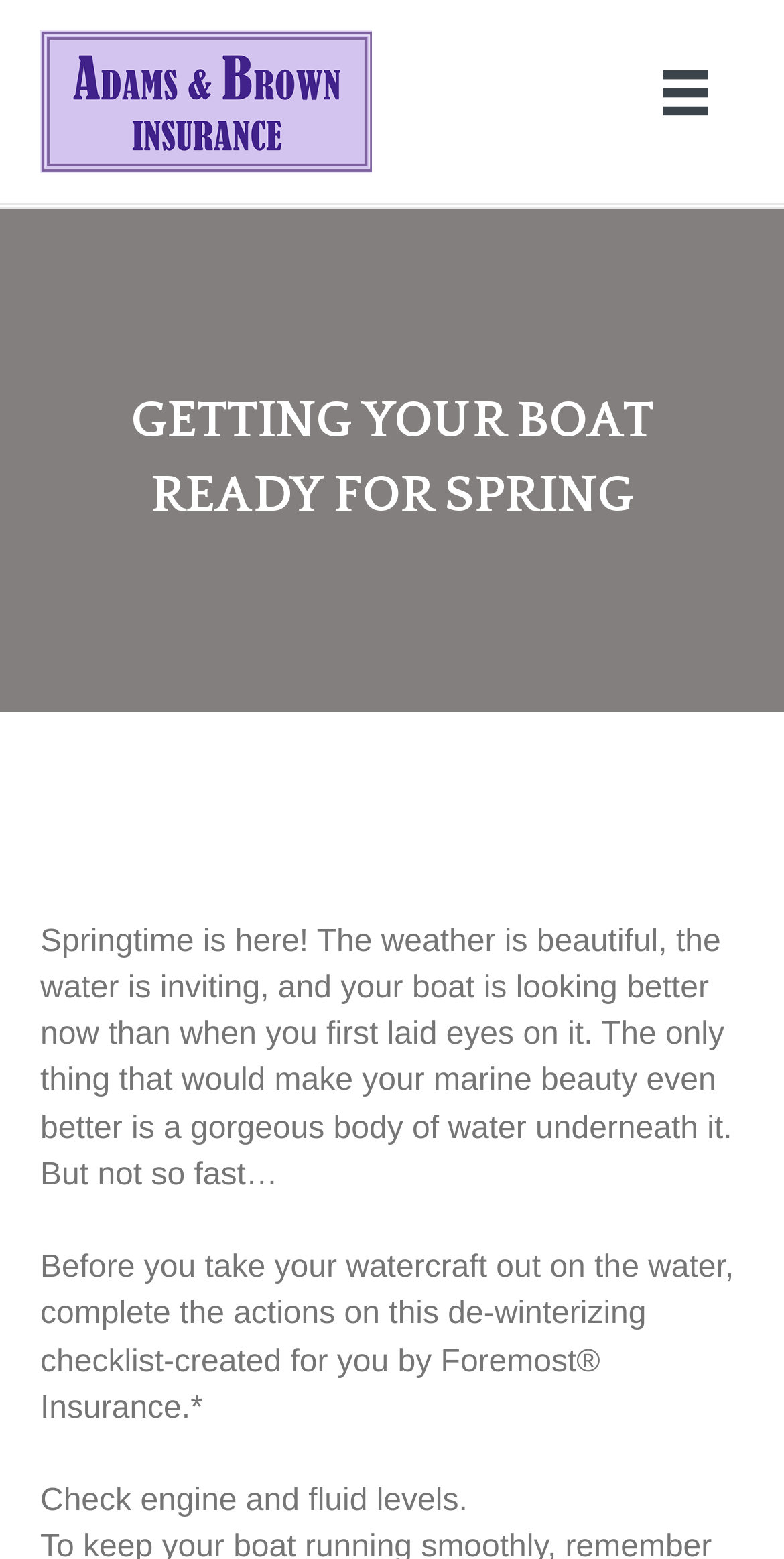Generate a comprehensive description of the webpage.

The webpage is about preparing a boat for spring, specifically focusing on de-winterizing it. At the top left corner, there is a logo of Adams & Brown Insurance Agency, Inc., accompanied by a link to the agency's website. 

To the right of the logo, there is a menu toggle button. Below the logo, a prominent heading "GETTING YOUR BOAT READY FOR SPRING" is displayed. 

Underneath the heading, a paragraph of text describes the excitement of spring and the importance of preparing one's boat for the season. 

Further down, another paragraph provides instructions on what to do before taking the boat out on the water, referencing a de-winterizing checklist created by Foremost Insurance. 

Finally, at the bottom of the page, a specific task from the checklist is listed, which is to check engine and fluid levels.